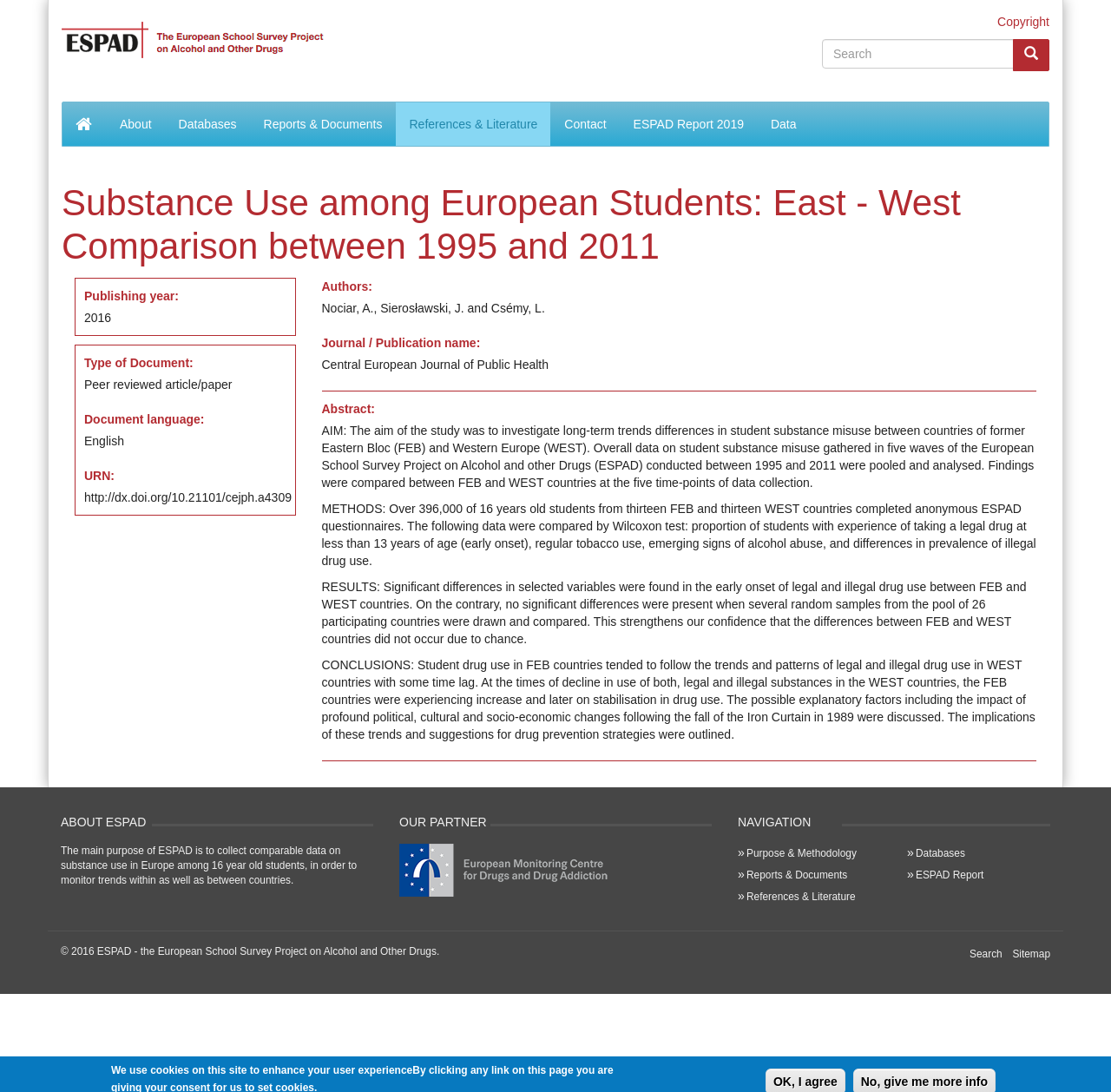Give a detailed overview of the webpage's appearance and contents.

The webpage is about the European School Survey Project on Alcohol and Other Drugs (ESPAD) and specifically focuses on a research article titled "Substance Use among European Students: East - West Comparison between 1995 and 2011". 

At the top left corner, there is an ESPAD logo, which is an image linked to the ESPAD website. Below the logo, there is a navigation menu with links to various sections of the website, including "Home", "About", "Databases", "Reports & Documents", "References & Literature", "Contact", and "ESPAD Report 2019". 

On the right side of the navigation menu, there is a search bar with a button to submit the search query. 

The main content of the webpage is an article with a heading that matches the title of the webpage. The article has several sections, including authors, journal/publication name, abstract, methods, results, and conclusions. The abstract provides an overview of the study, which aimed to investigate long-term trends in student substance misuse between countries of former Eastern Bloc and Western Europe. The methods section describes the data collection and analysis process, while the results and conclusions sections present the findings and implications of the study.

On the right side of the article, there are several sections, including "ABOUT ESPAD", which provides a brief description of the project's purpose, and "OUR PARTNER", which features a logo of the European Monitoring Centre for Drugs and Drug Addiction (EMCDDA). Below these sections, there is a navigation menu with links to various sections of the website, including "Purpose & Methodology", "Reports & Documents", "References & Literature", "Databases", and "ESPAD Report".

At the bottom of the webpage, there is a copyright notice stating that the content is copyrighted by ESPAD in 2016. There are also links to "Search" and "Sitemap" on the bottom right corner.